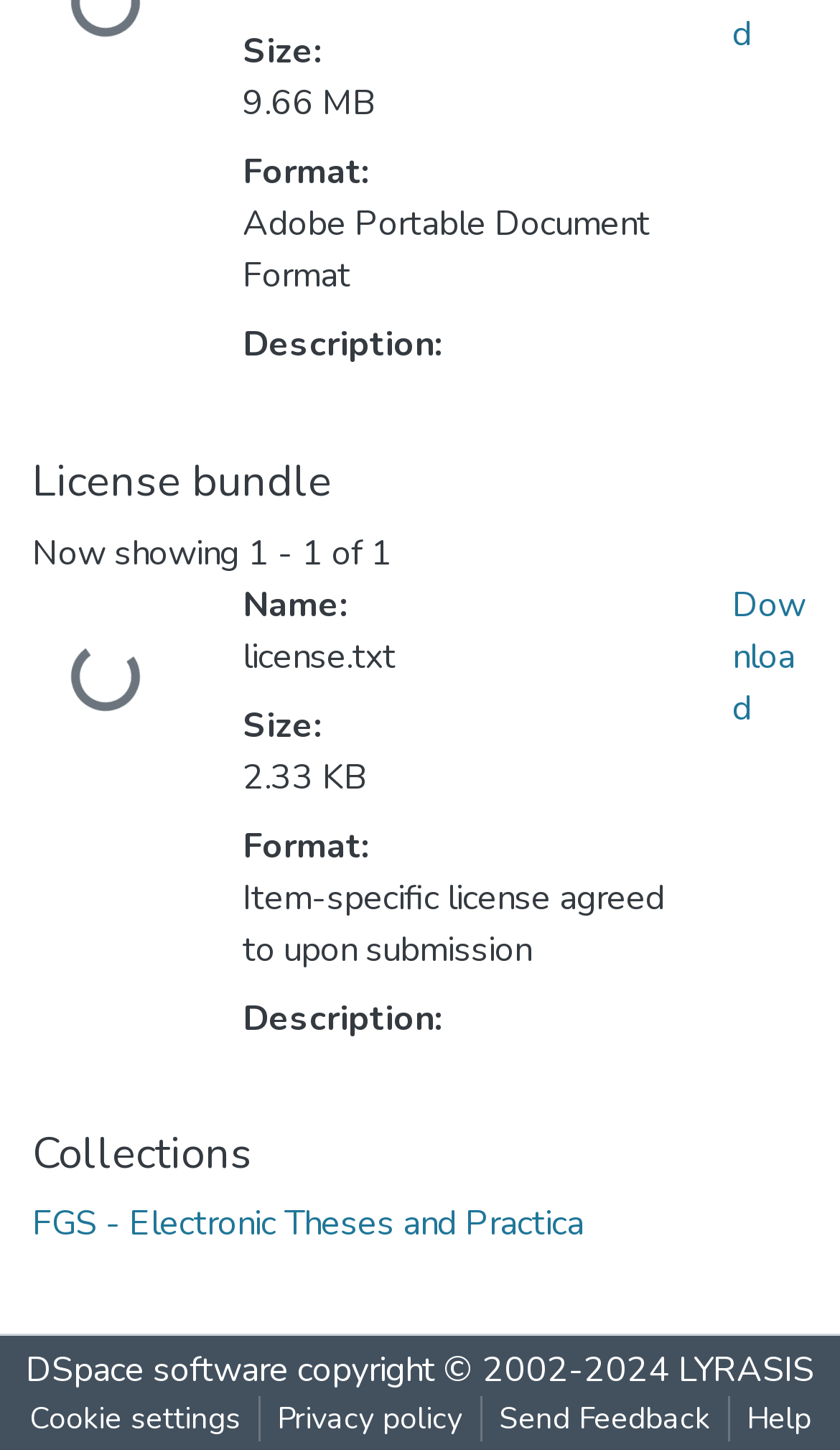What is the size of the license bundle?
Give a detailed response to the question by analyzing the screenshot.

I found the answer by looking at the description list detail element that contains the text '9.66 MB' which is associated with the term 'Size:'.